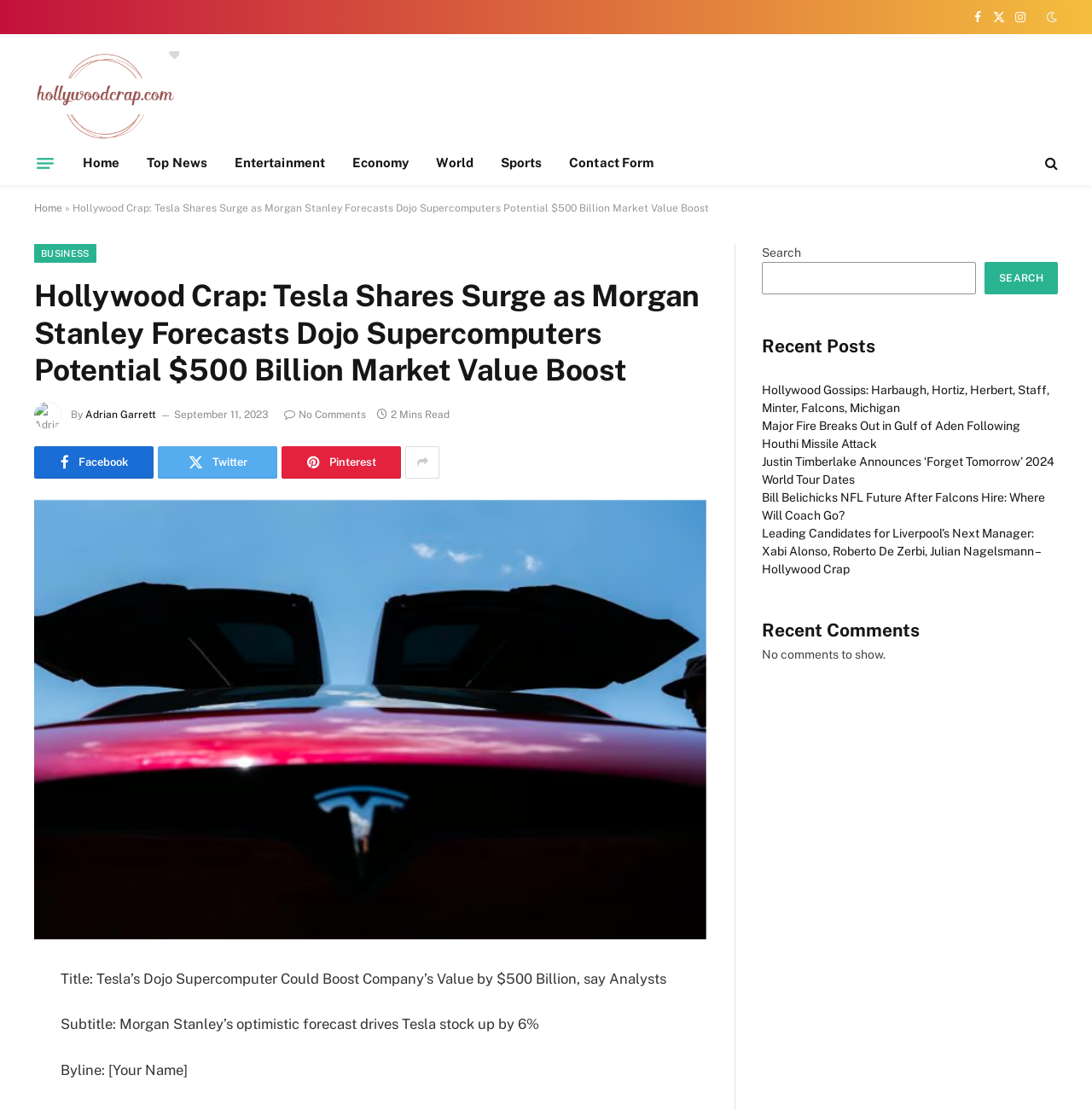Use a single word or phrase to answer this question: 
What is the date of the main article?

September 11, 2023